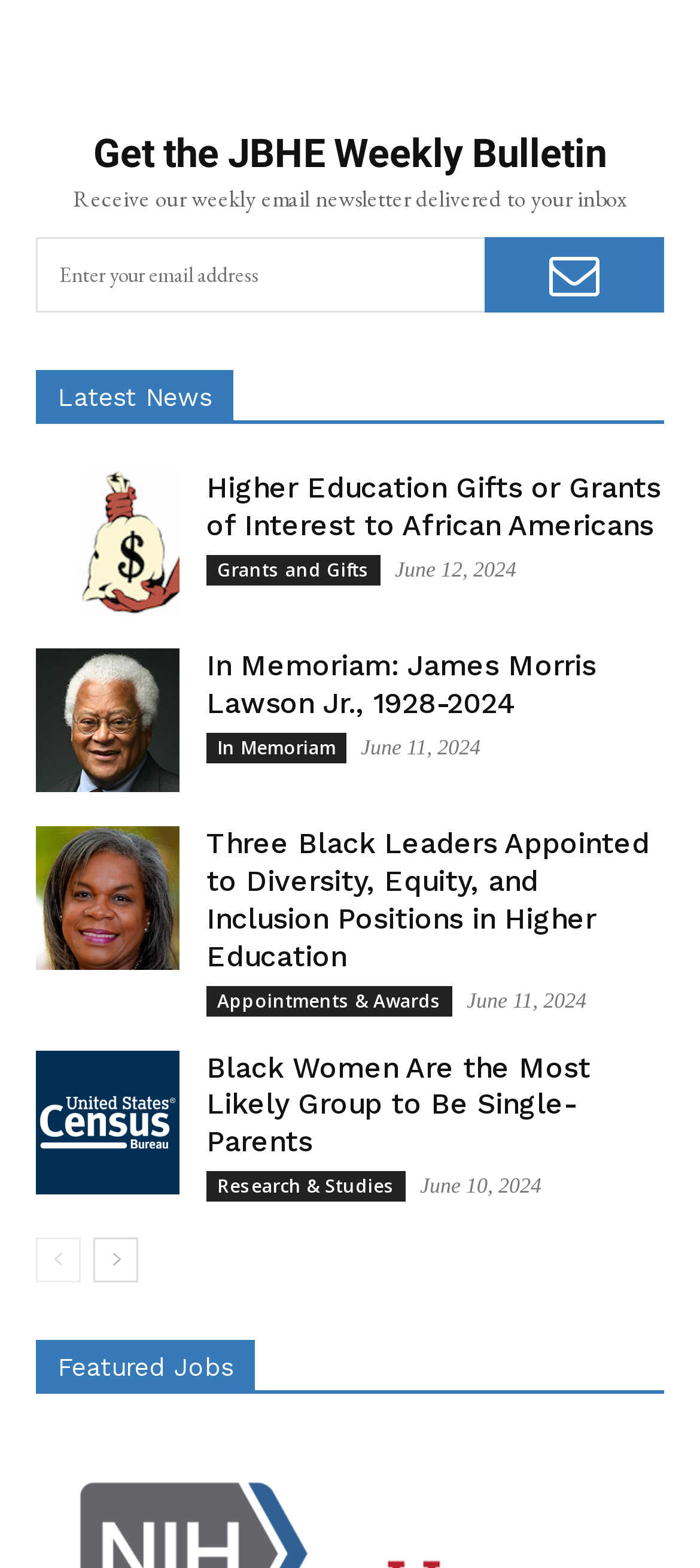What is the topic of the article 'Higher Education Gifts or Grants of Interest to African Americans'?
Using the picture, provide a one-word or short phrase answer.

Education